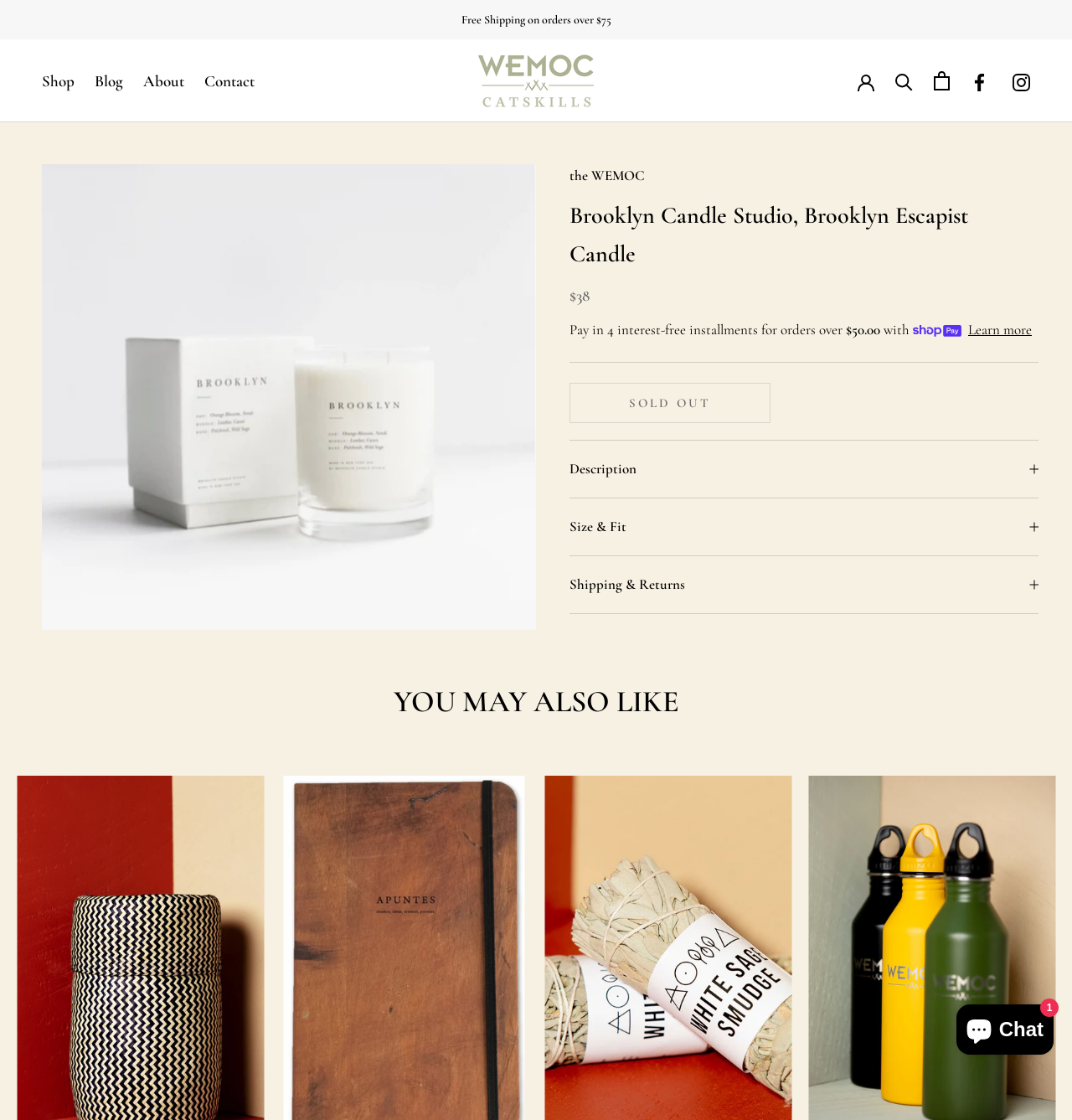Offer a detailed explanation of the webpage layout and contents.

This webpage is about a product, specifically a candle, from Brooklyn Candle Studio. At the top, there is a navigation menu with links to "Shop", "Blog", "About", and "Contact". Next to the navigation menu, there is a link to "the WEMOC" with an accompanying image. On the right side of the top section, there are links to "Search", "Open cart", and social media platforms like Facebook and Instagram, each with its respective icon.

Below the top section, there is a large image of the Brooklyn Escapist Candle, accompanied by a heading with the same name. To the right of the image, there are details about the product, including its price, "$38", and information about payment options, such as paying in four interest-free installments.

There are several buttons below the product details, including "Learn more", "SOLD OUT", "Description", "Size & Fit", and "Shipping & Returns". The "SOLD OUT" button is disabled, indicating that the product is currently unavailable.

Further down the page, there is a section with a heading "YOU MAY ALSO LIKE", which suggests other products that the customer might be interested in. This section has navigation buttons to move through the suggested products.

At the very bottom of the page, there is a chat window from Shopify online store, which allows customers to chat with the store's representatives.